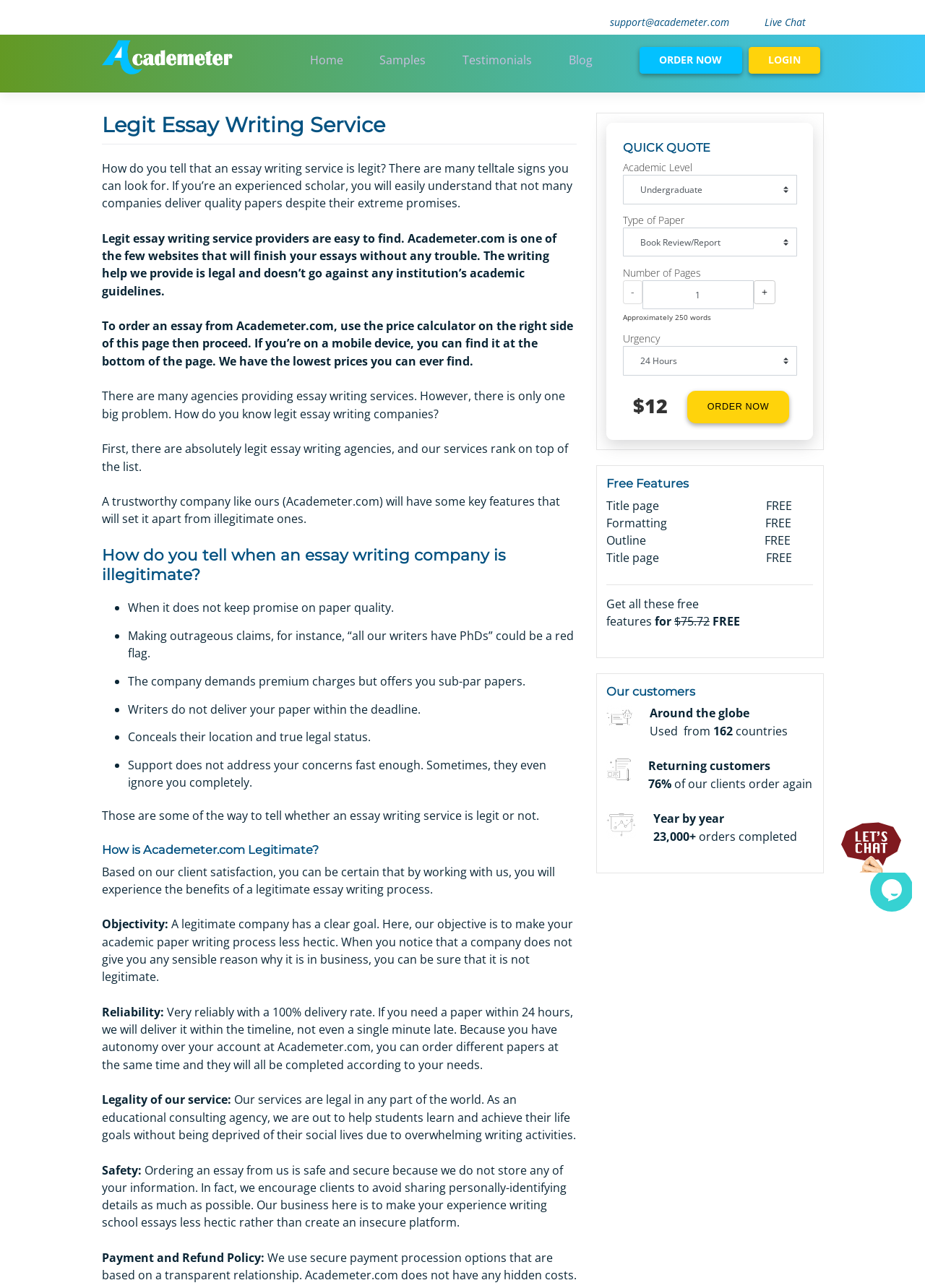Please analyze the image and give a detailed answer to the question:
What is the percentage of returning customers?

According to the section 'Our customers', 76% of Academeter.com's clients are returning customers, which indicates a high level of customer satisfaction.